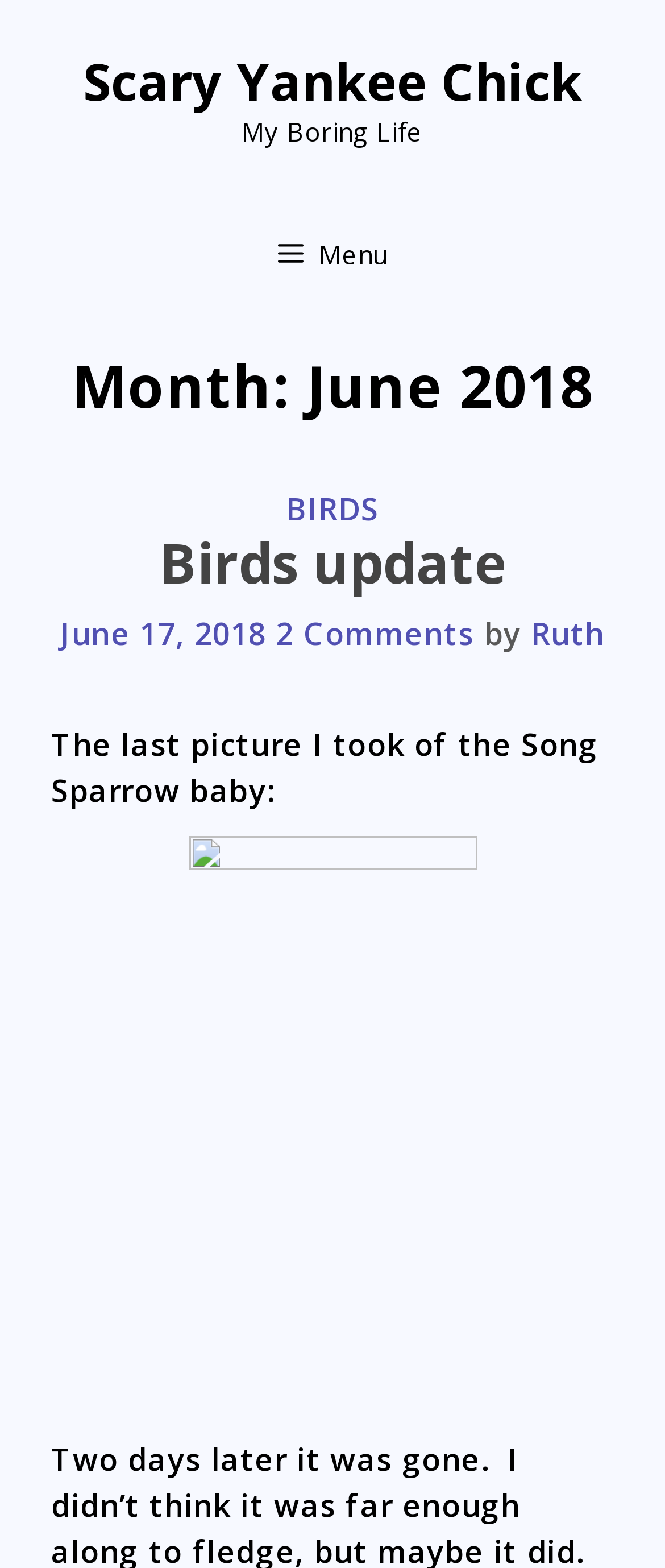What is the type of the menu button?
Based on the screenshot, give a detailed explanation to answer the question.

I found an element with the text 'Menu' and the type 'button', which suggests that it is a button that controls the primary menu.